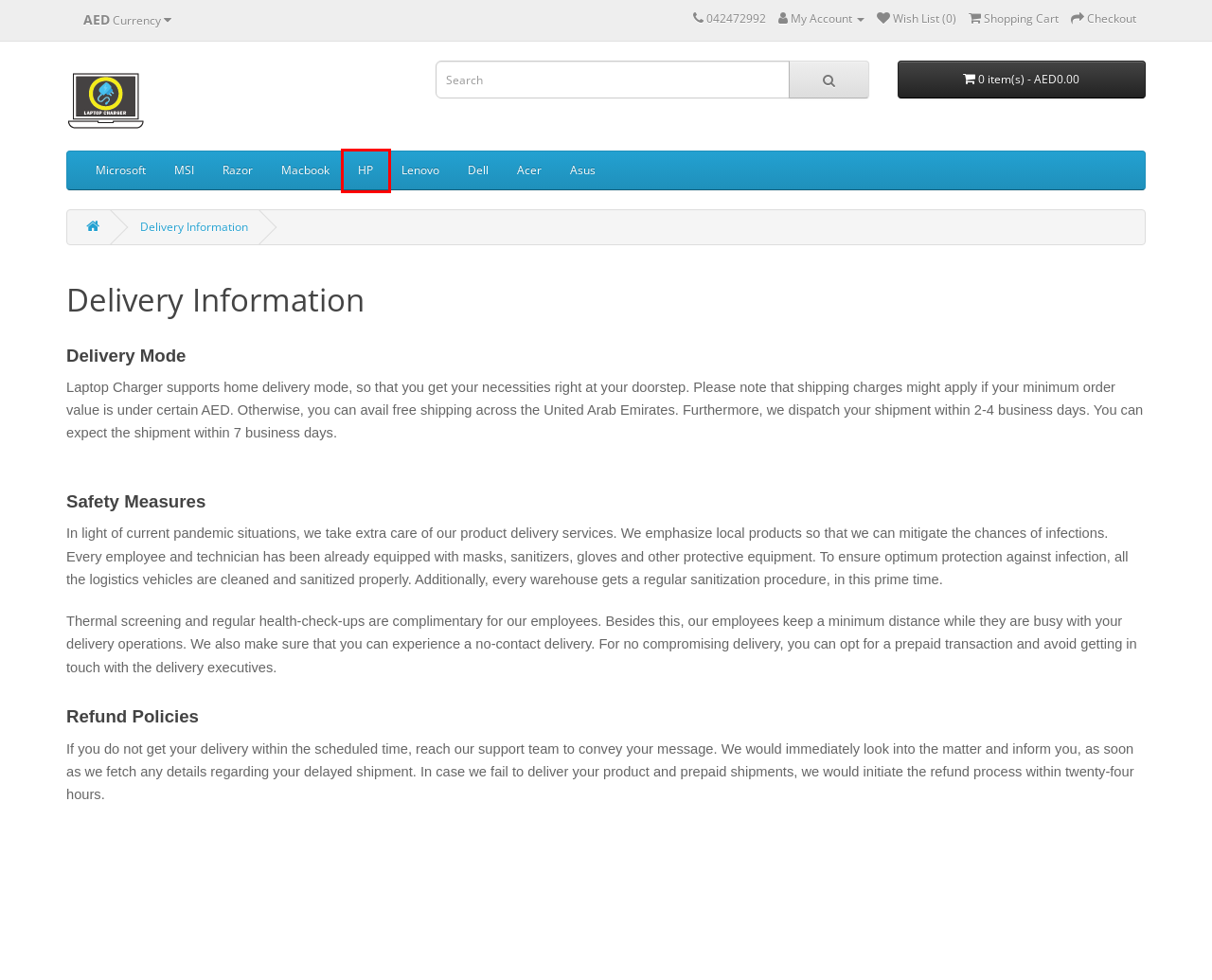You are given a screenshot of a webpage with a red bounding box around an element. Choose the most fitting webpage description for the page that appears after clicking the element within the red bounding box. Here are the candidates:
A. HP
B. Razor
C. Asus
D. Account Login
E. MSI
F. Acer
G. Macbook
H. Get original Apple Dell, Lenovo HP laptop charger at 10% off in Dubai near me

A